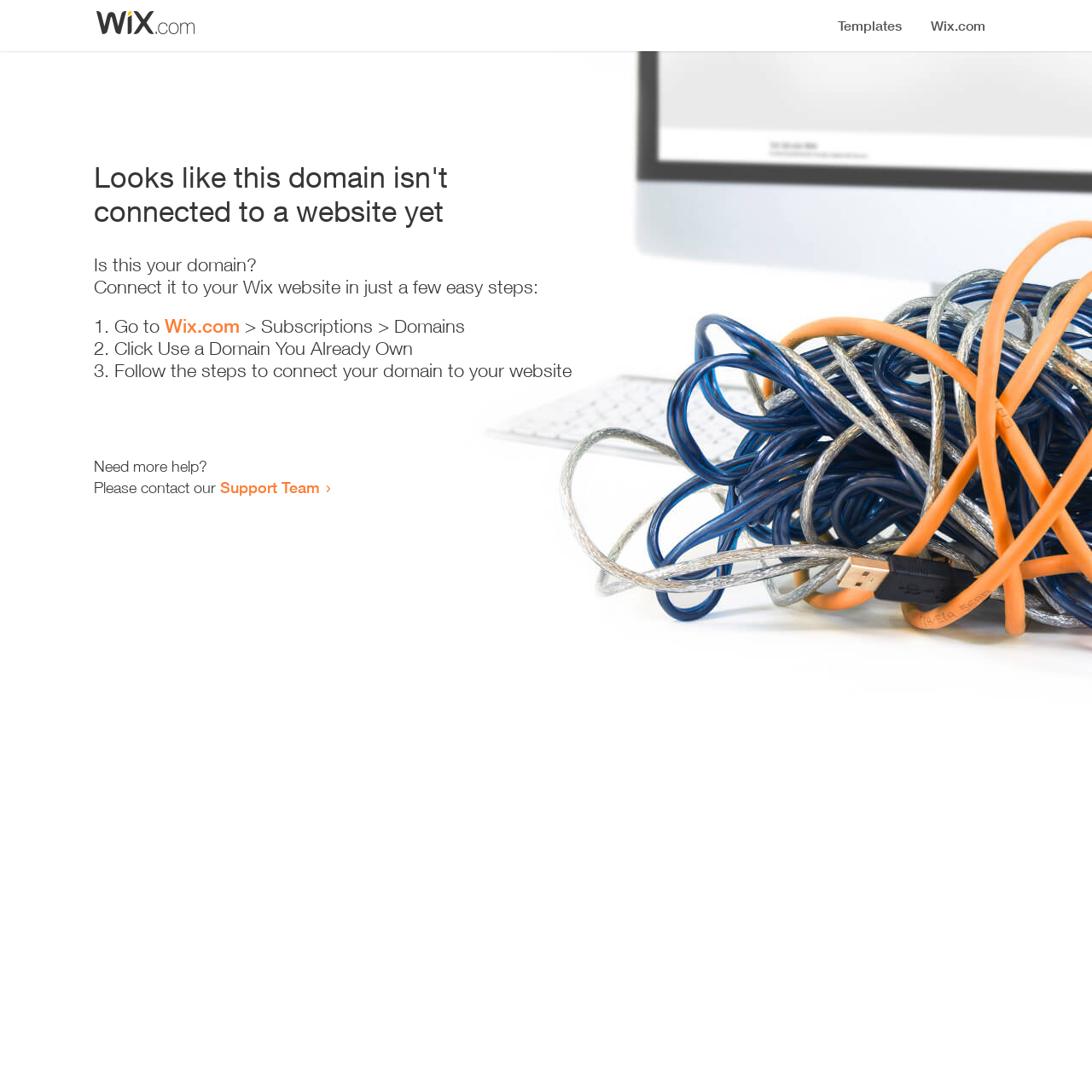How many steps are required to connect the domain?
Please give a detailed and elaborate answer to the question based on the image.

The webpage provides a list of steps to connect the domain, which includes '1. Go to Wix.com > Subscriptions > Domains', '2. Click Use a Domain You Already Own', and '3. Follow the steps to connect your domain to your website'. Therefore, there are 3 steps required to connect the domain.